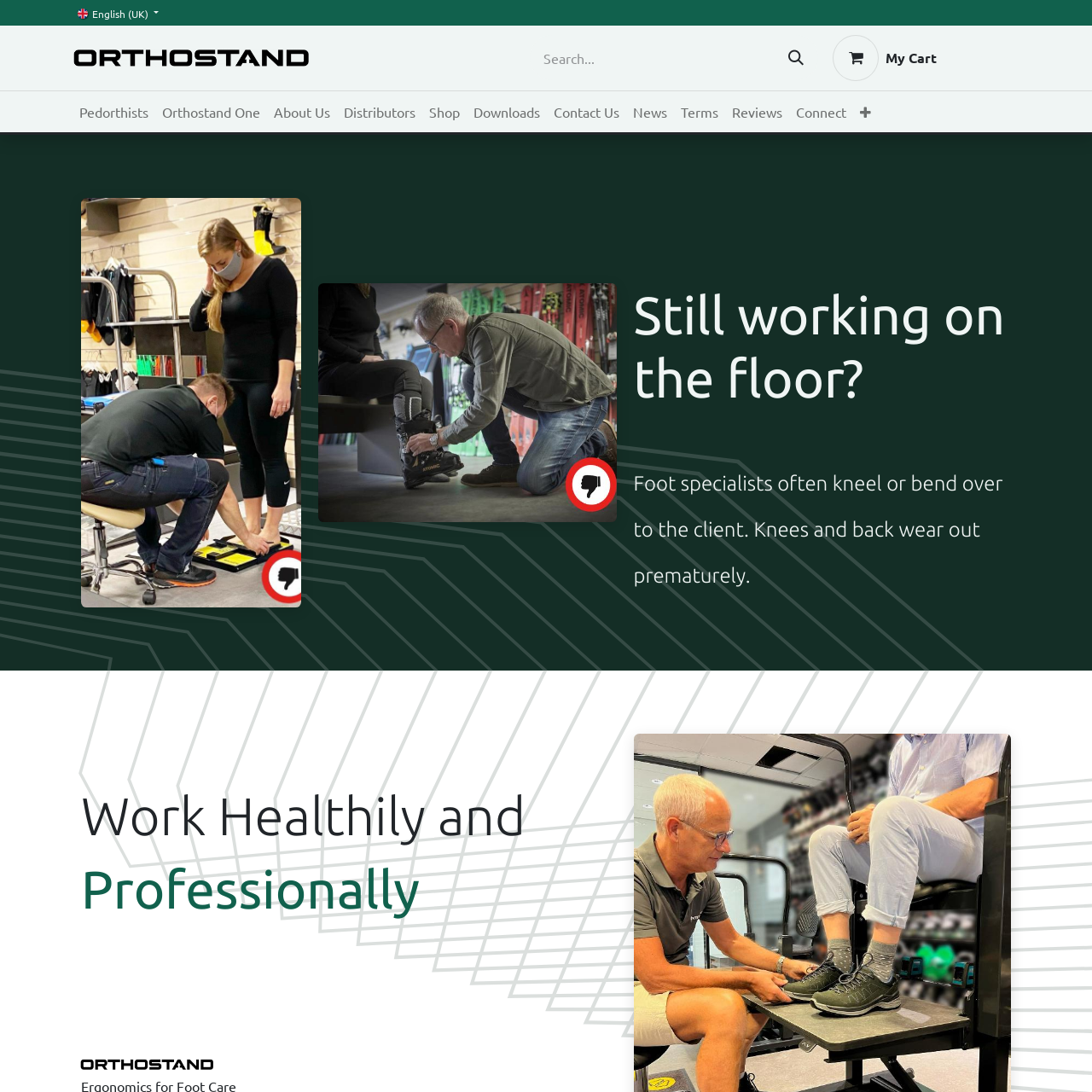Please determine the bounding box coordinates for the element that should be clicked to follow these instructions: "Switch language".

[0.067, 0.003, 0.15, 0.02]